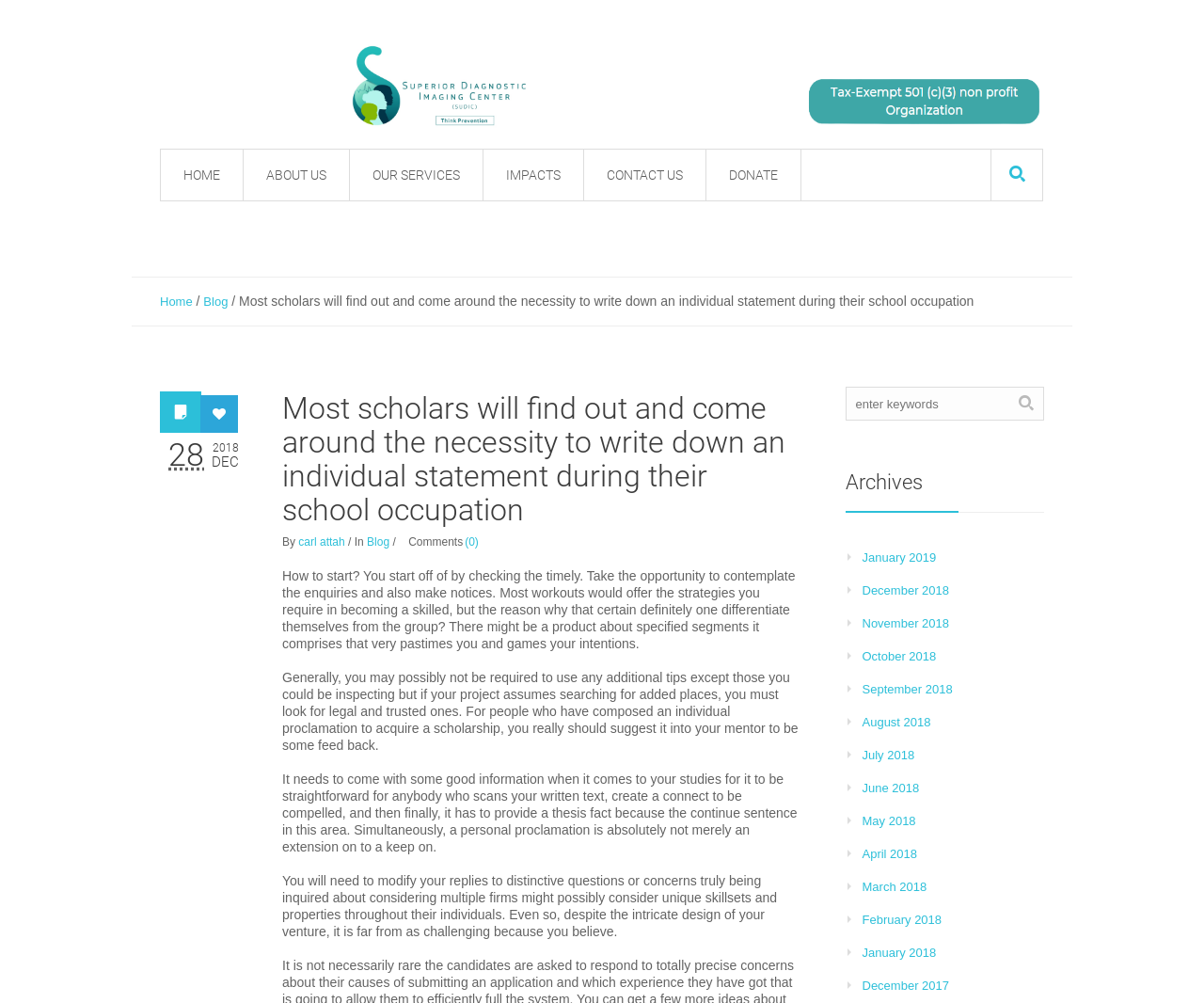Please determine the bounding box coordinates for the UI element described here. Use the format (top-left x, top-left y, bottom-right x, bottom-right y) with values bounded between 0 and 1: title="Superior Diagnostic Imaging Center"

[0.289, 0.039, 0.758, 0.133]